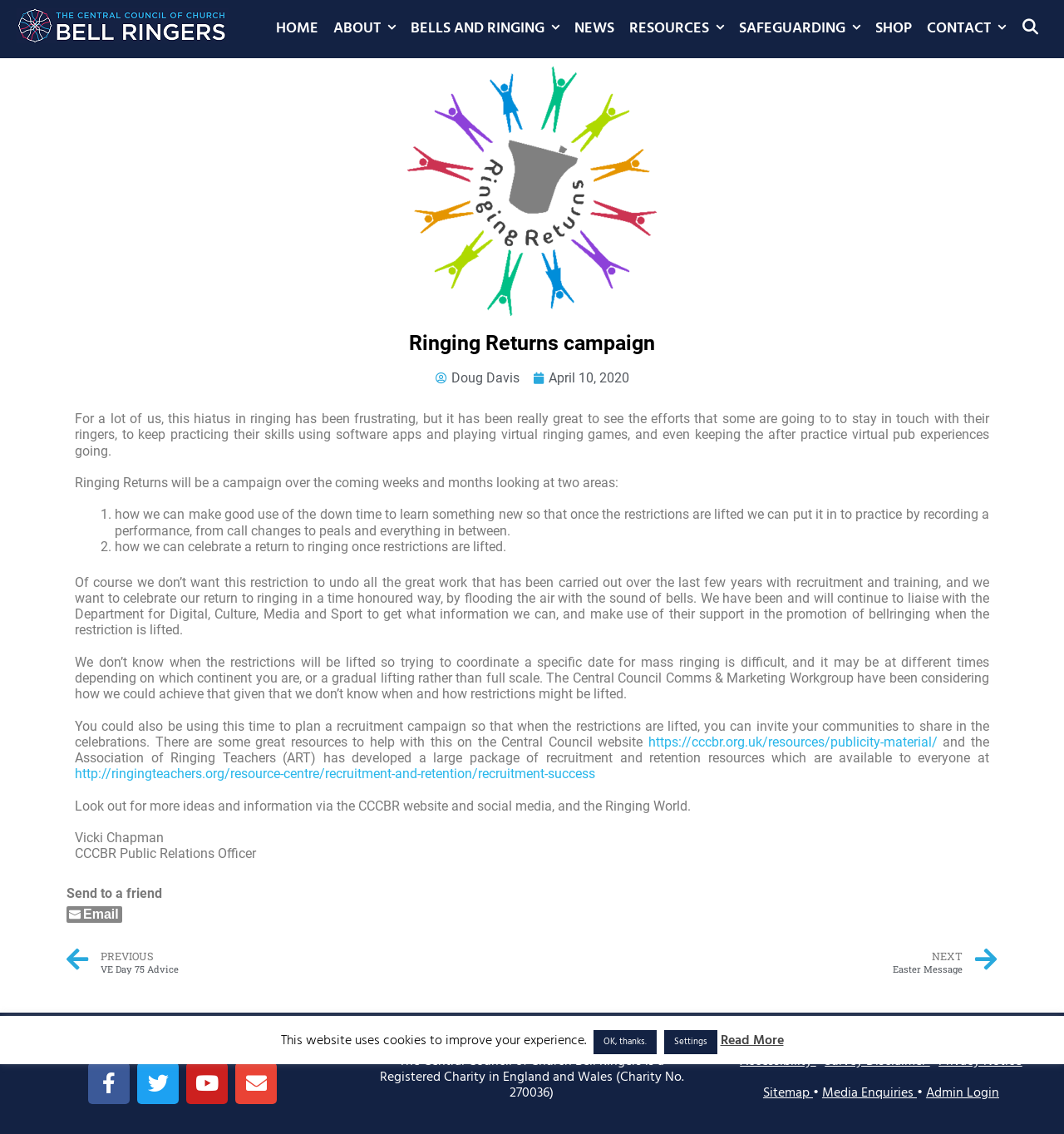Identify the bounding box coordinates of the region I need to click to complete this instruction: "Search for something".

[0.952, 0.0, 0.984, 0.051]